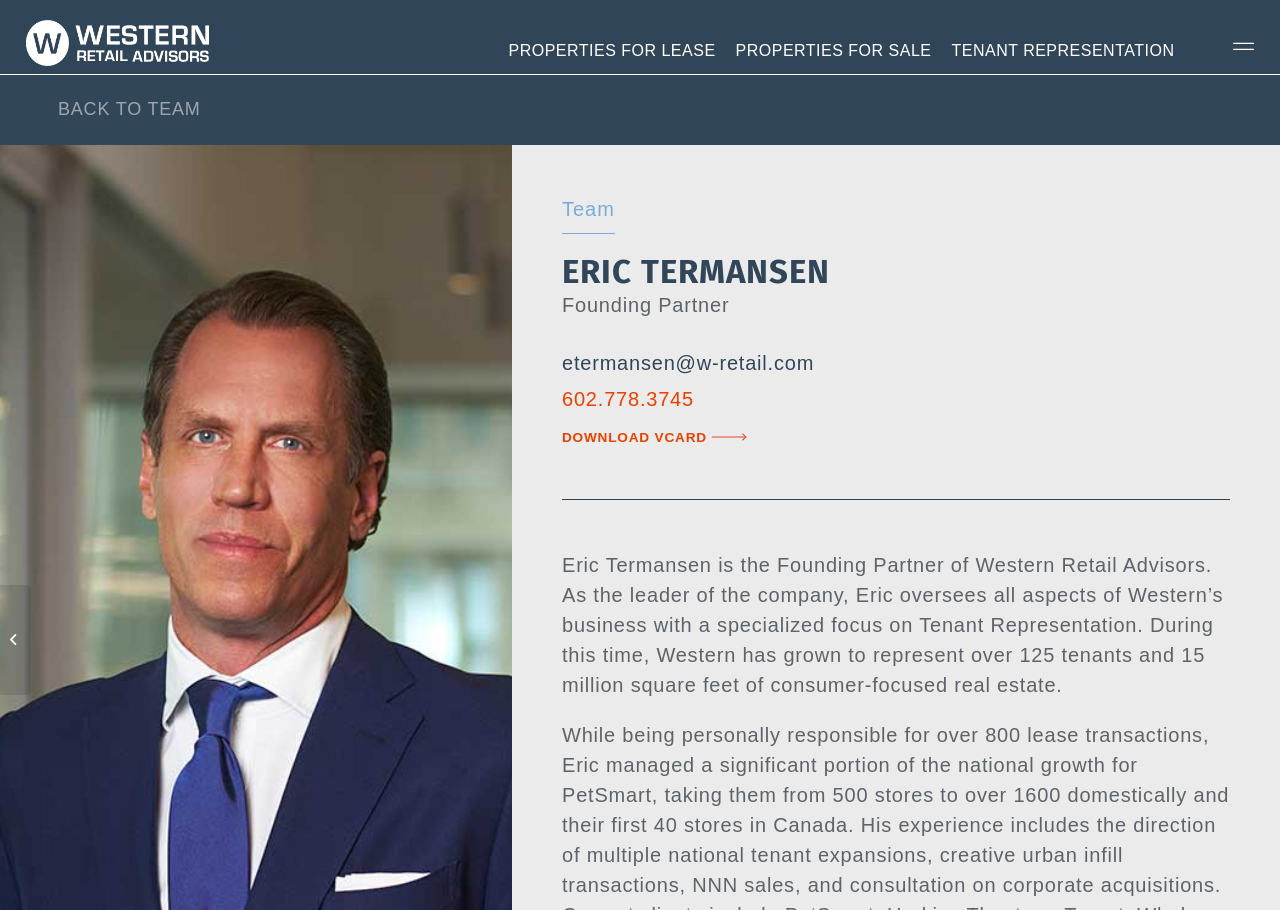Pinpoint the bounding box coordinates of the clickable element to carry out the following instruction: "Go back to team page."

[0.031, 0.104, 0.171, 0.137]